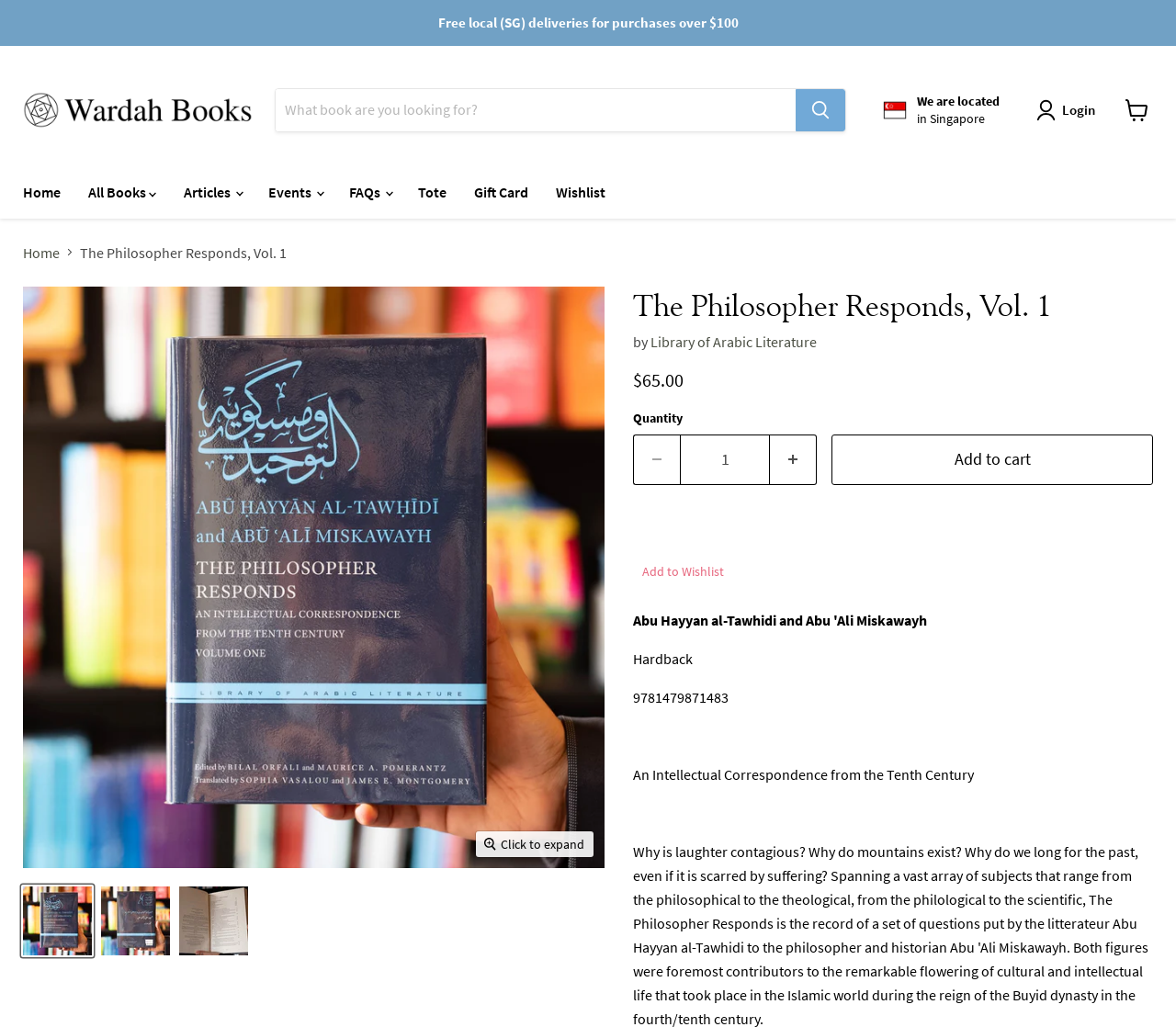Is there a search bar on the page?
Give a comprehensive and detailed explanation for the question.

I found the search bar by looking at the top of the page, where there is a textbox with a 'Search' button next to it. This suggests that users can search for products on the website.